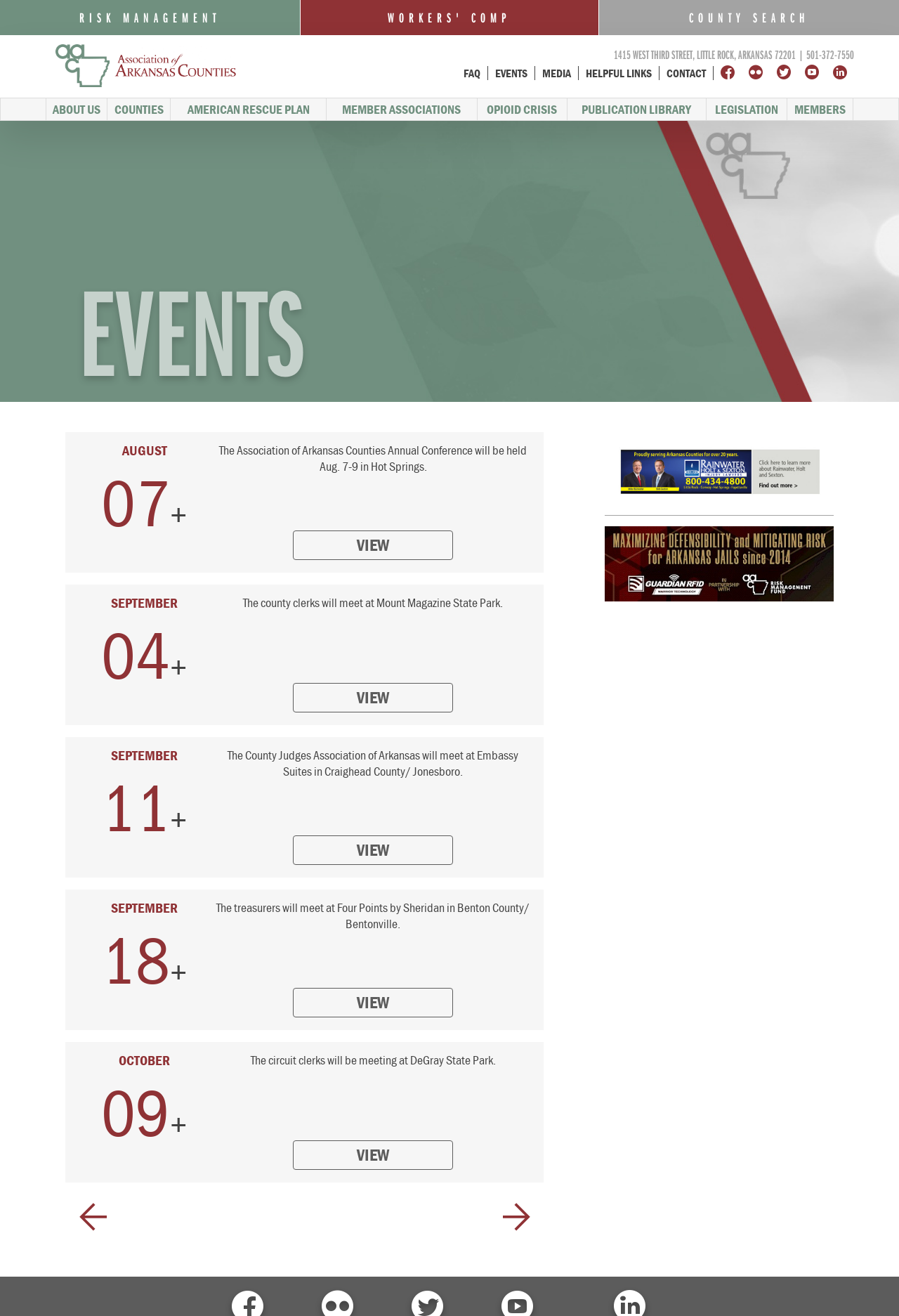Find the main header of the webpage and produce its text content.

Events | Association of Arkansas Counties